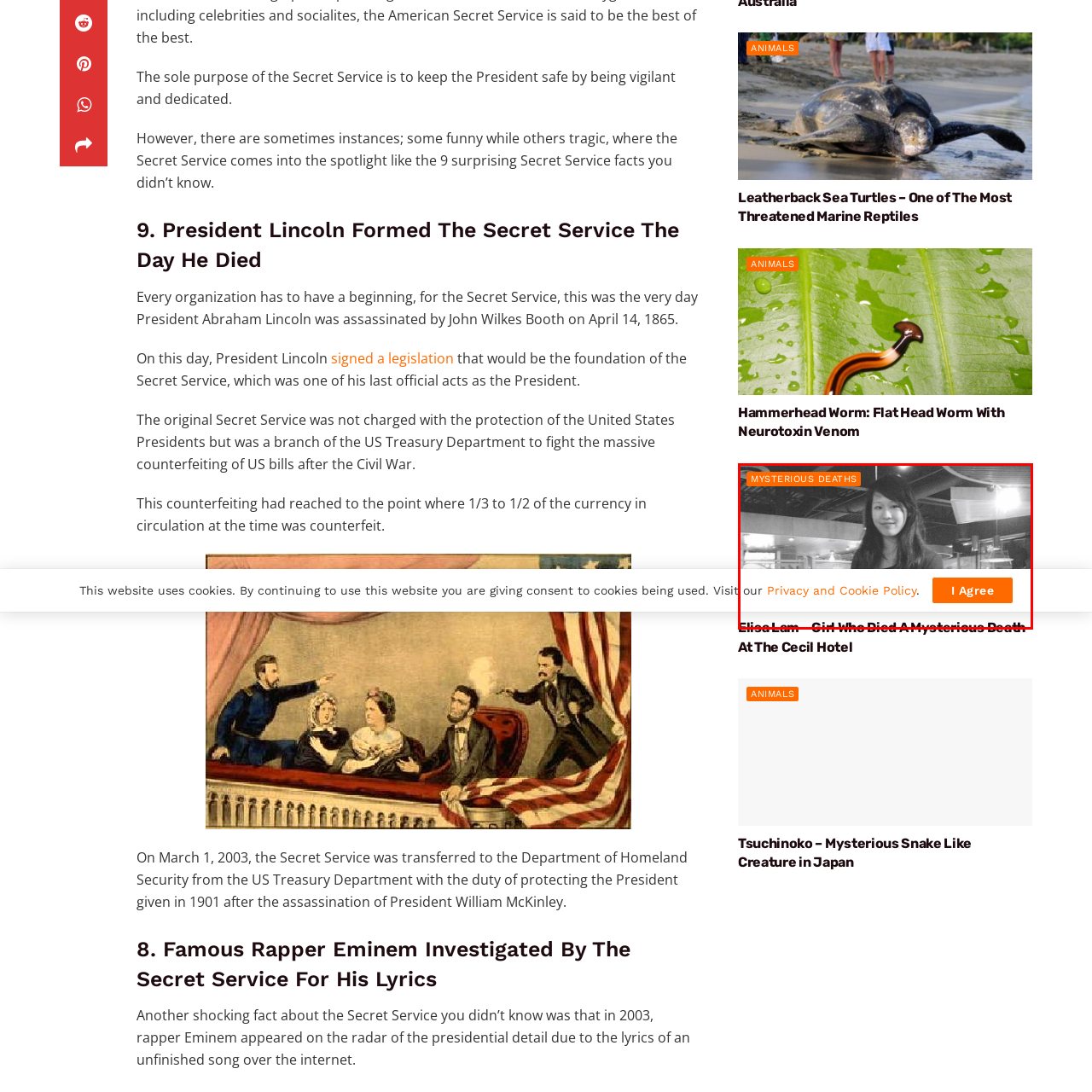Detail the features and components of the image inside the red outline.

The image features Elisa Lam, a young woman associated with a mysterious death that occurred at the Cecil Hotel in Los Angeles. This black and white photograph captures her with a subtle smile, and she appears to be in a casual setting, possibly indoors. The context surrounding her death is often a subject of intrigue, drawing attention due to the unexplained circumstances and the eerie events that followed. The image is presented alongside a heading that reads "Elisa Lam – Girl Who Died A Mysterious Death At The Cecil Hotel," emphasizing the enigmatic nature of her case, which continues to captivate public interest and speculation.